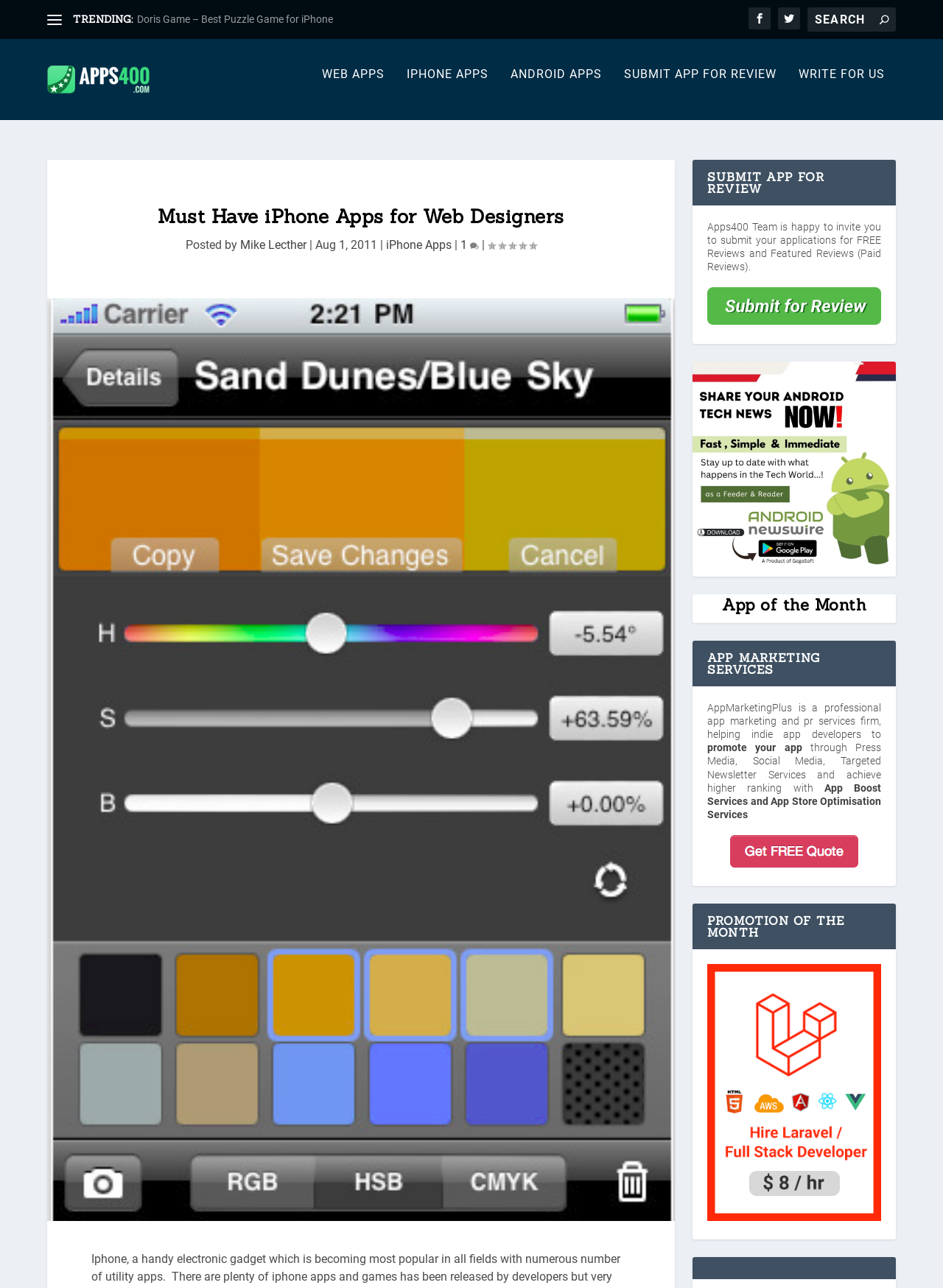What is the category of apps being discussed?
Provide a comprehensive and detailed answer to the question.

Based on the webpage content, specifically the heading 'Must Have iPhone Apps for Web Designers' and the link 'iPhone Apps', it can be inferred that the category of apps being discussed is iPhone Apps.